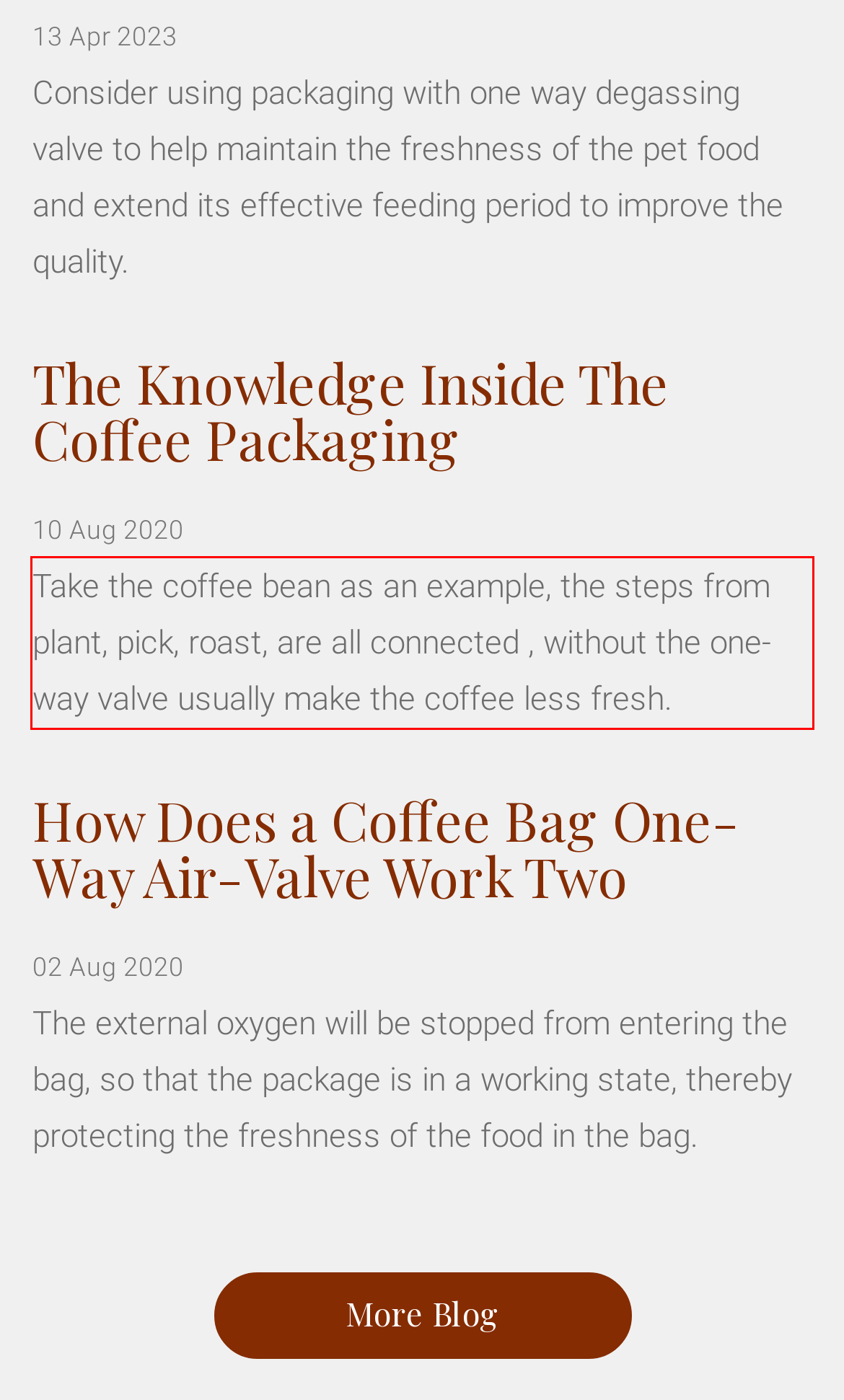Given a screenshot of a webpage, identify the red bounding box and perform OCR to recognize the text within that box.

Take the coffee bean as an example, the steps from plant, pick, roast, are all connected , without the one-way valve usually make the coffee less fresh.